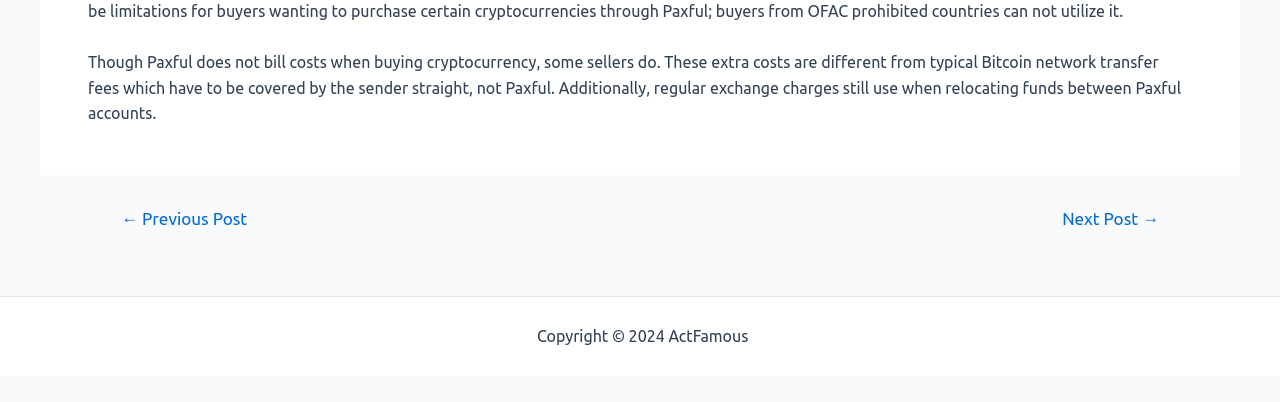Based on the provided description, "← Previous Post", find the bounding box of the corresponding UI element in the screenshot.

[0.074, 0.522, 0.213, 0.564]